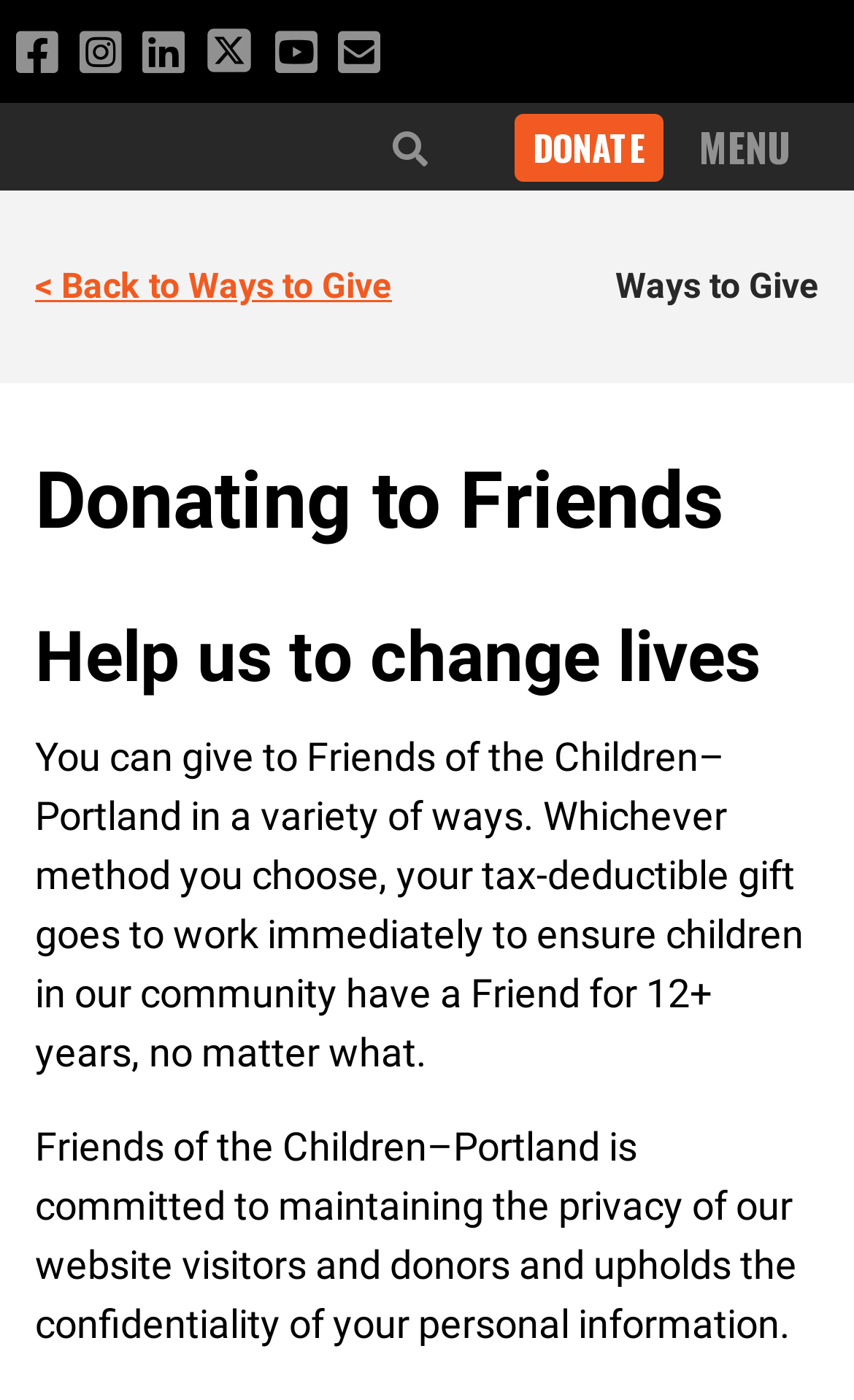Mark the bounding box of the element that matches the following description: "+61 421 933 909".

None